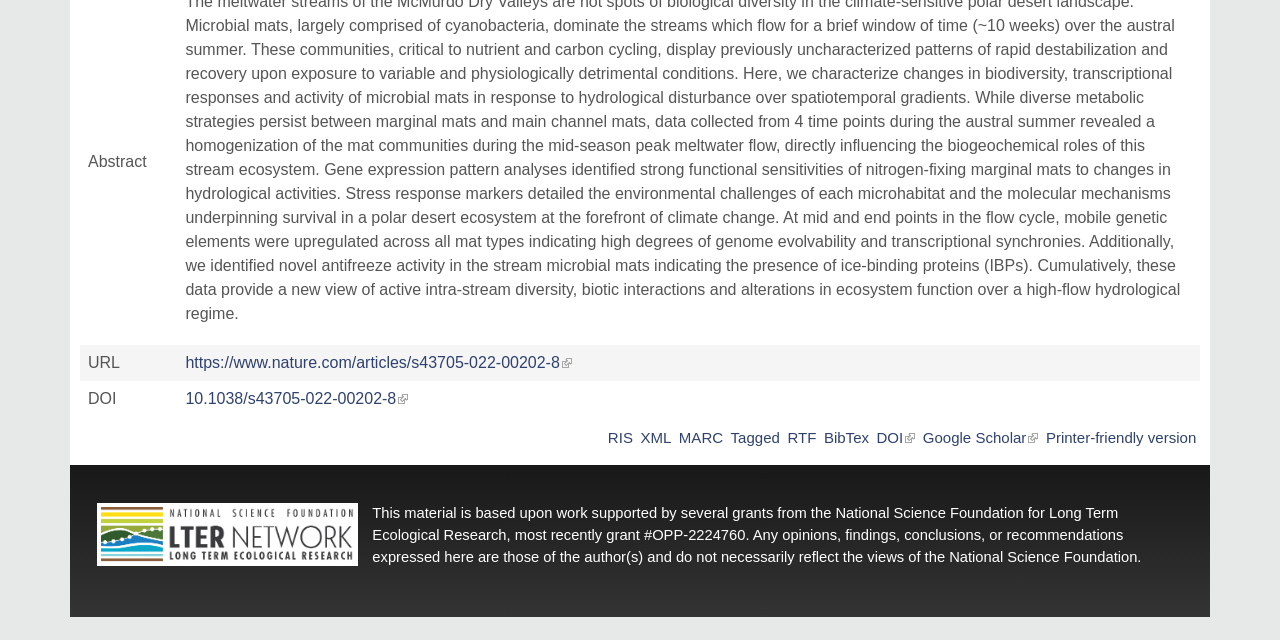Using the description "MARC", locate and provide the bounding box of the UI element.

[0.53, 0.671, 0.565, 0.697]